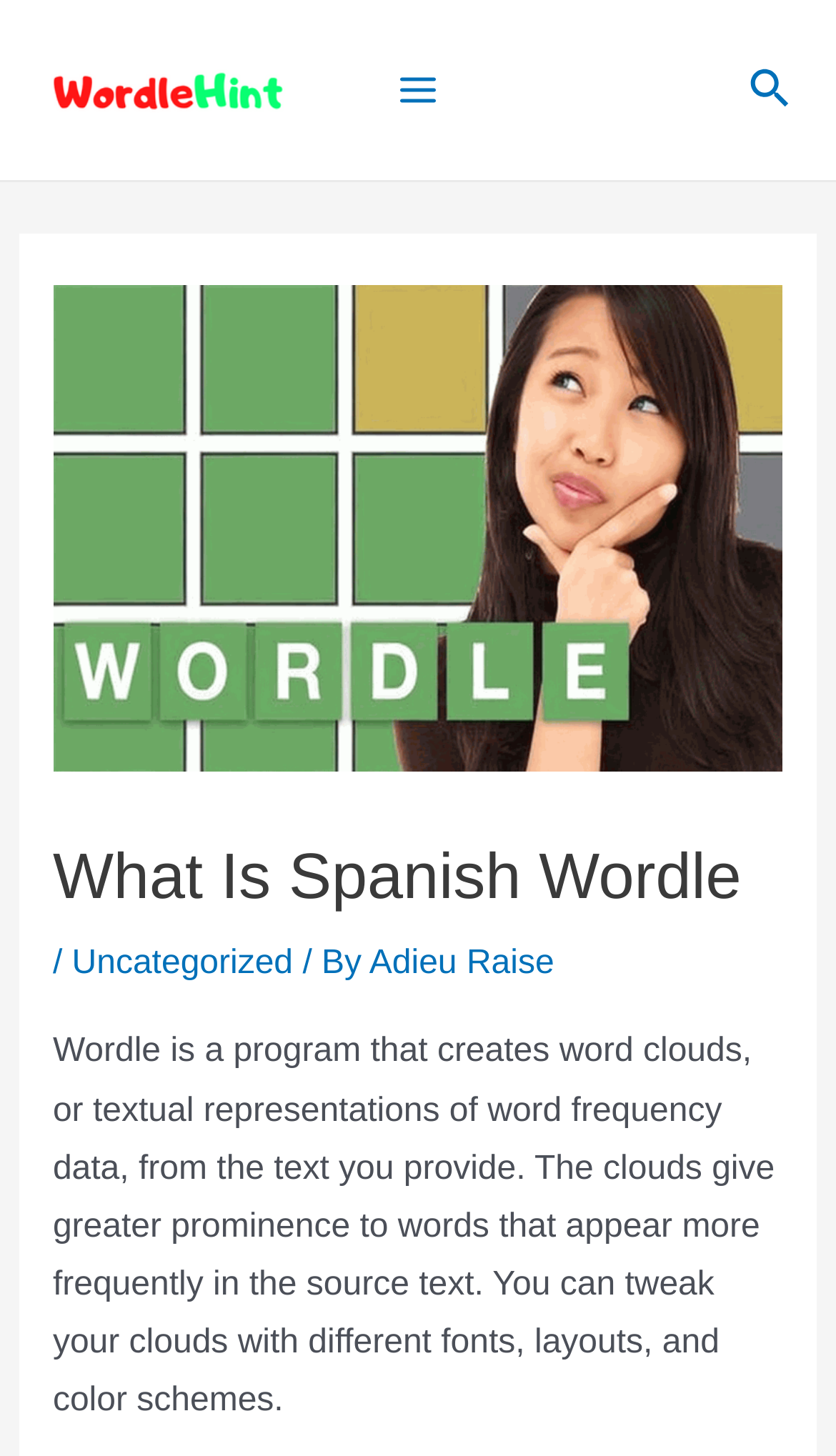Utilize the information from the image to answer the question in detail:
What is the purpose of the 'Search icon link'?

The presence of a 'Search icon link' suggests that it is intended for searching, although the exact functionality is not specified on the webpage.